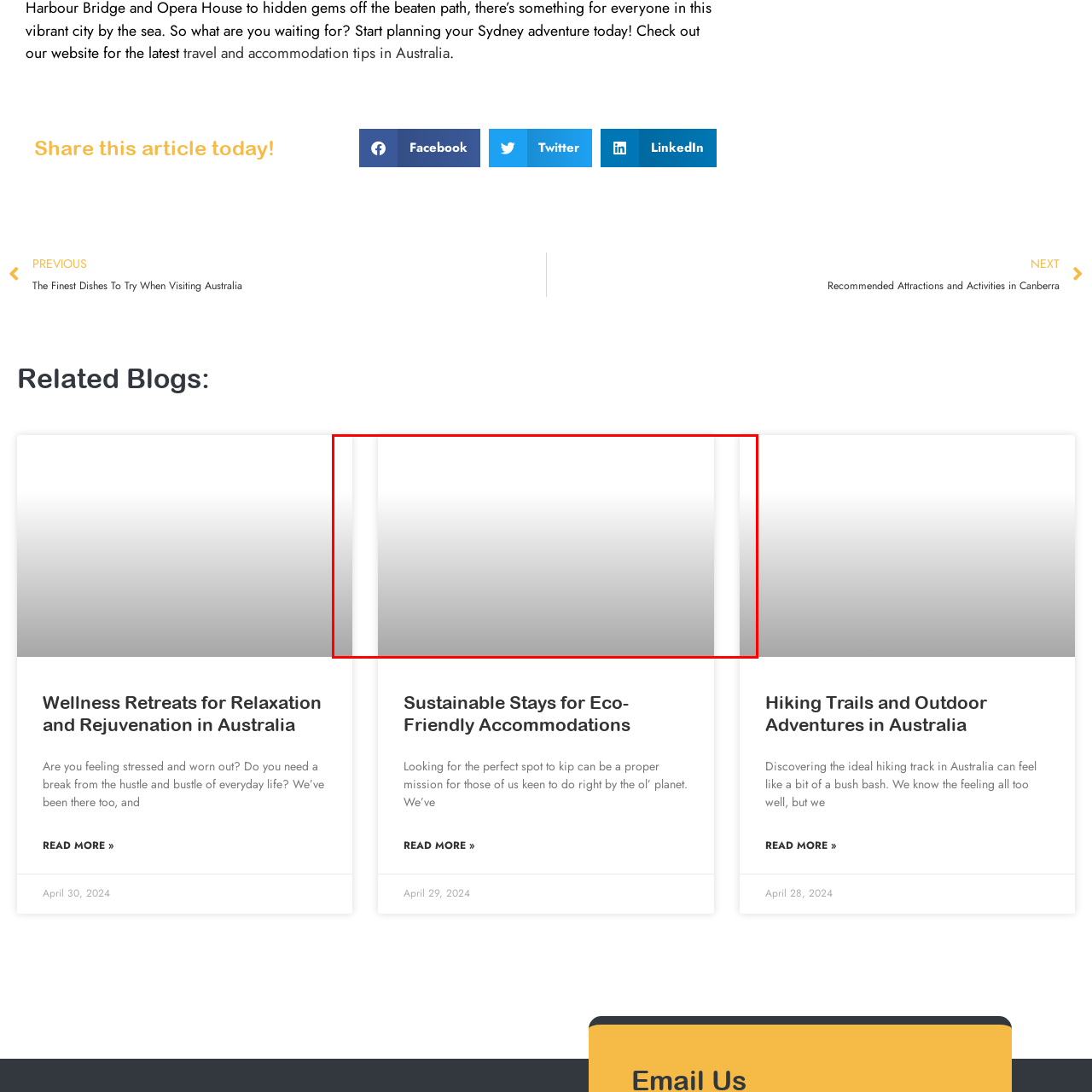Inspect the image surrounded by the red border and give a one-word or phrase answer to the question:
What country are these sustainable stays located in?

Australia